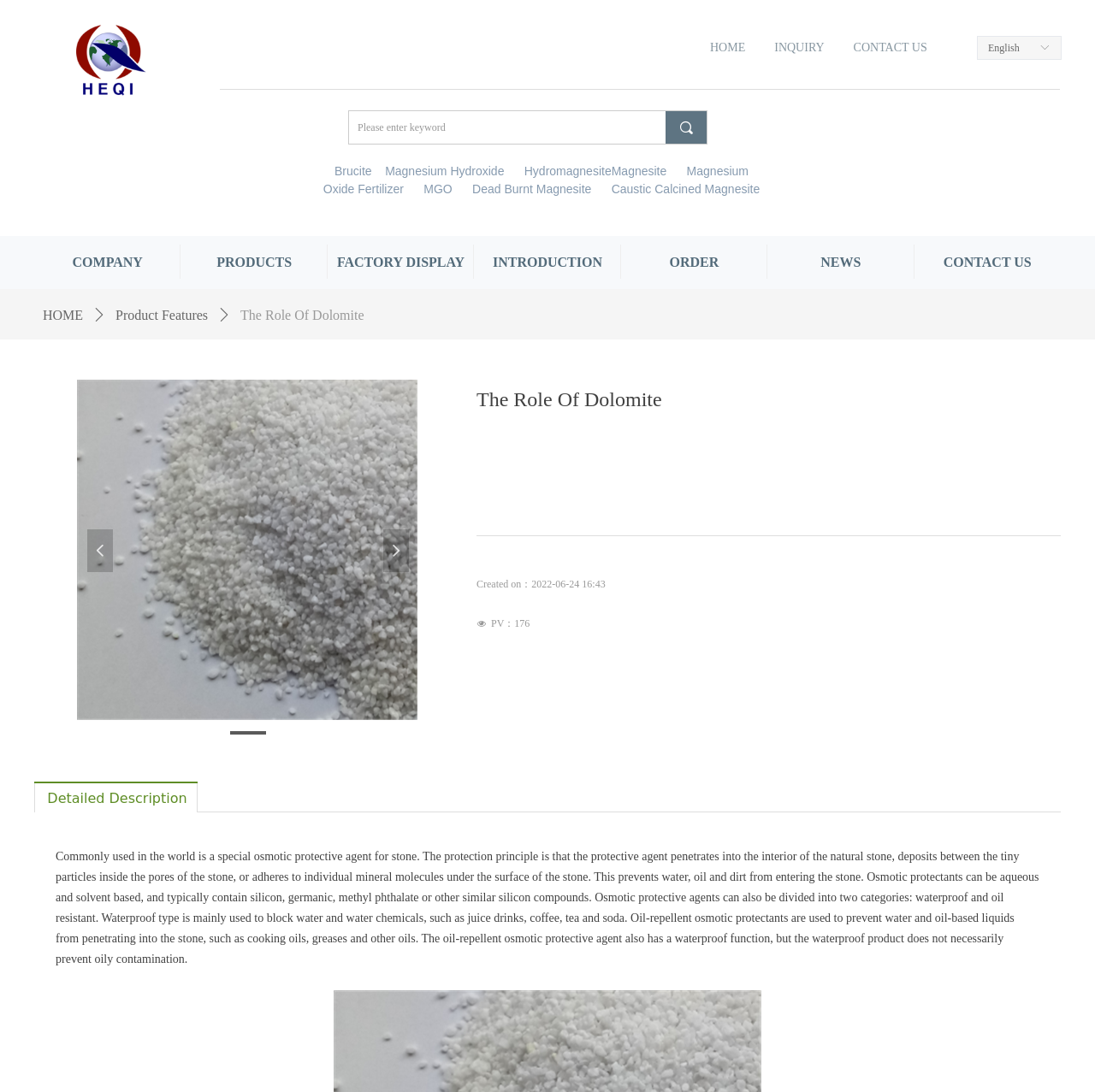Determine the bounding box coordinates of the region that needs to be clicked to achieve the task: "Click the HOME link".

[0.648, 0.016, 0.681, 0.07]